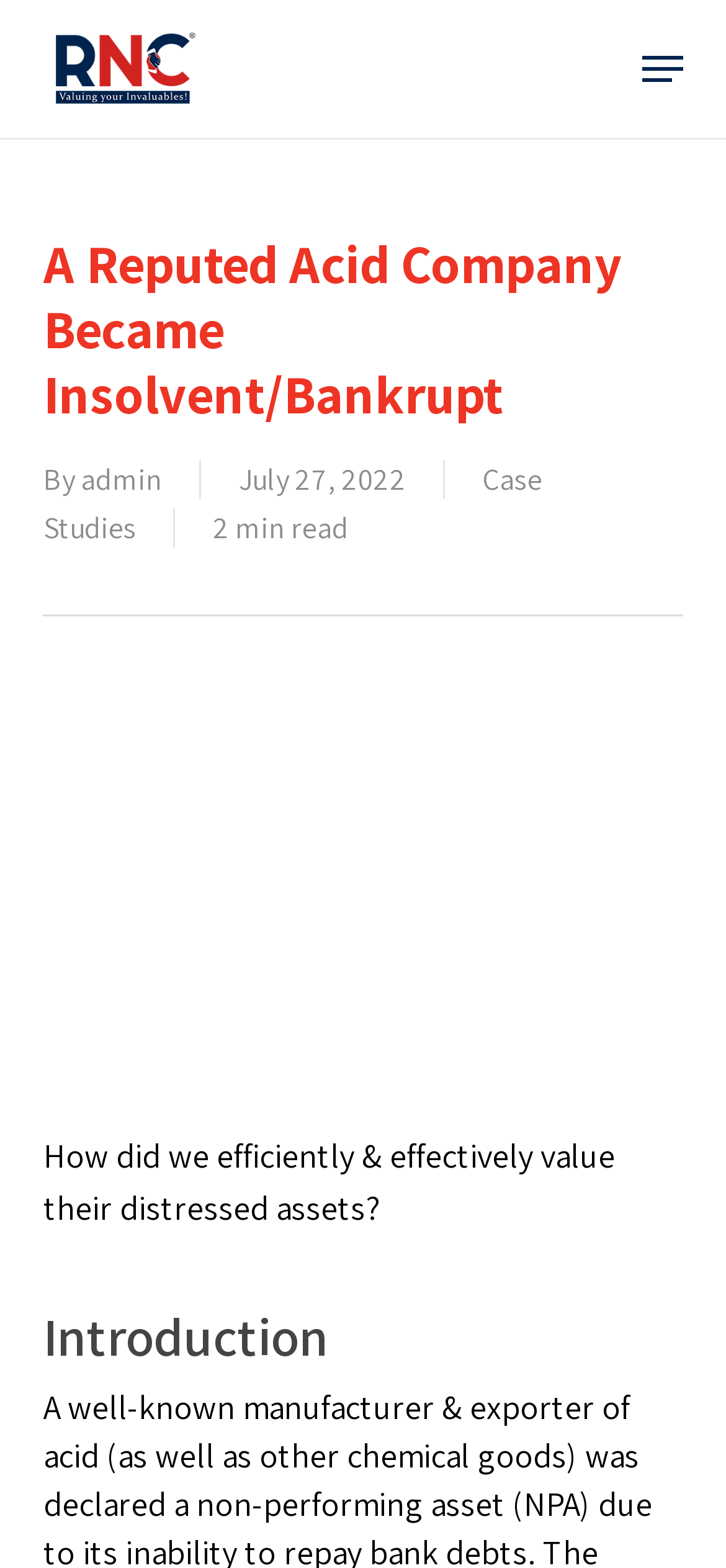Please answer the following question using a single word or phrase: What is the current section of the case study?

Introduction